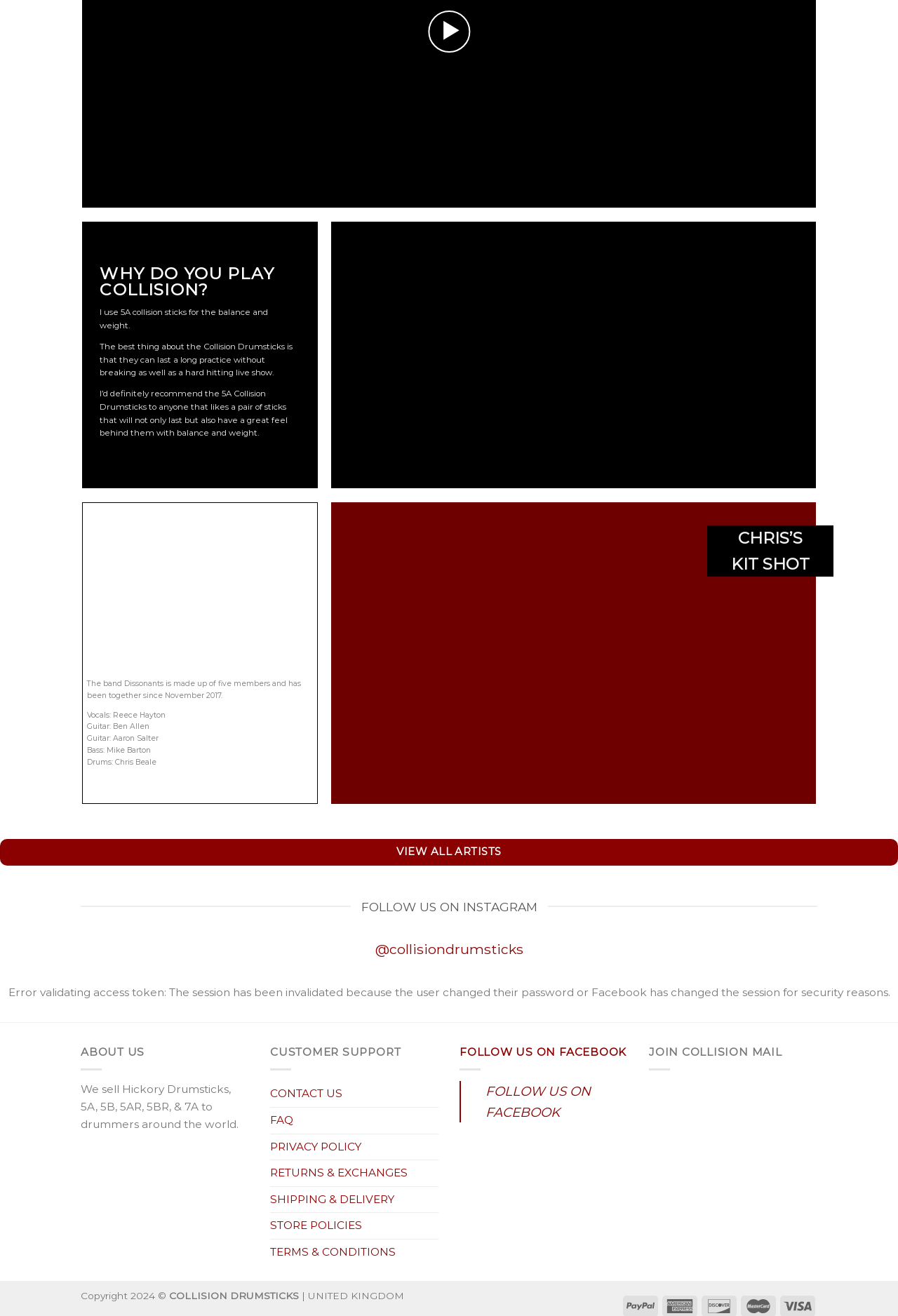Locate the bounding box coordinates of the element to click to perform the following action: 'View all artists'. The coordinates should be given as four float values between 0 and 1, in the form of [left, top, right, bottom].

[0.0, 0.638, 1.0, 0.658]